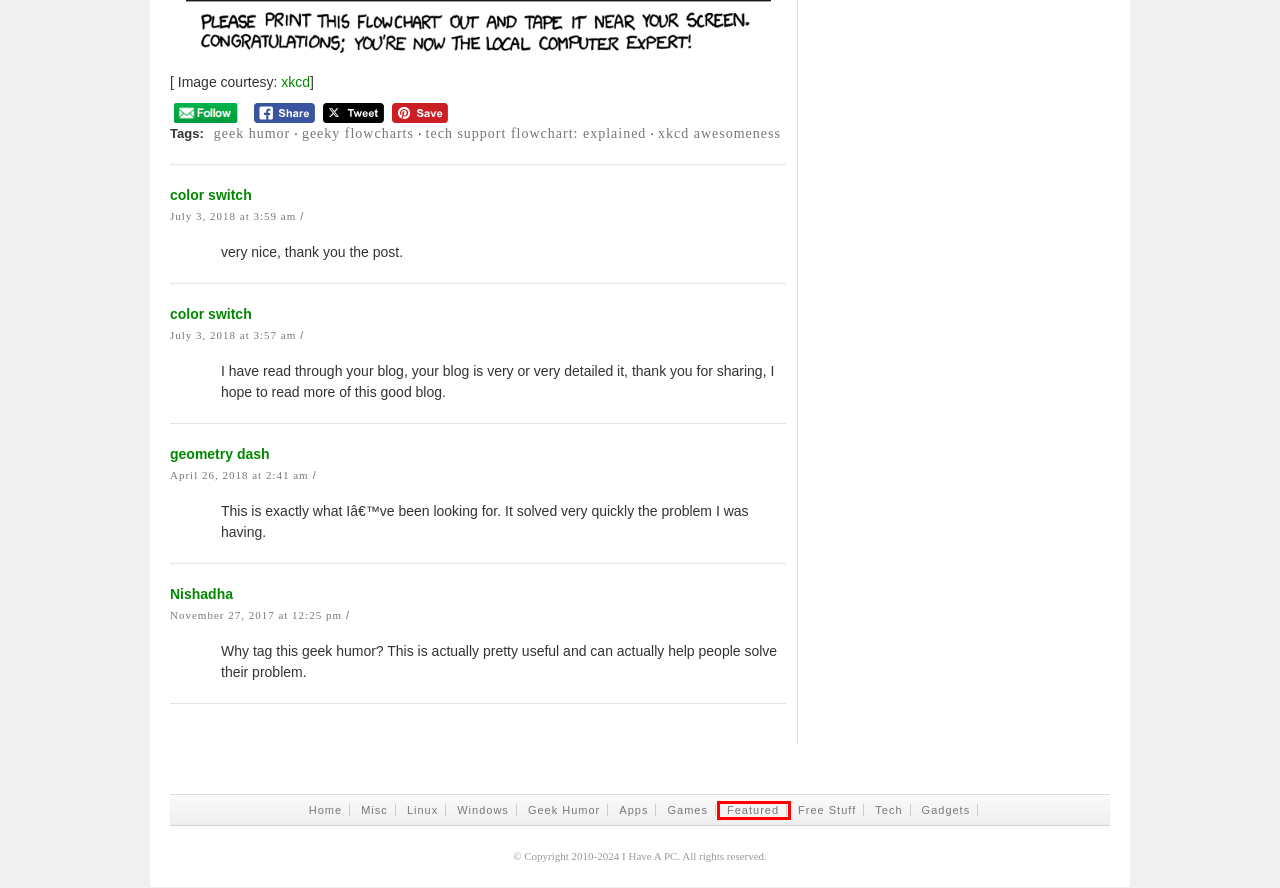Observe the provided screenshot of a webpage with a red bounding box around a specific UI element. Choose the webpage description that best fits the new webpage after you click on the highlighted element. These are your options:
A. geeky flowcharts Archives - I Have A PC | I Have A PC
B. Geometrydash.me
C. tech support flowchart: explained Archives - I Have A PC | I Have A PC
D. Games Archives - I Have A PC | I Have A PC
E. Featured Archives - I Have A PC | I Have A PC
F. geek humor Archives - I Have A PC | I Have A PC
G. ihaveapc
H. Gadgets Archives - I Have A PC | I Have A PC

E